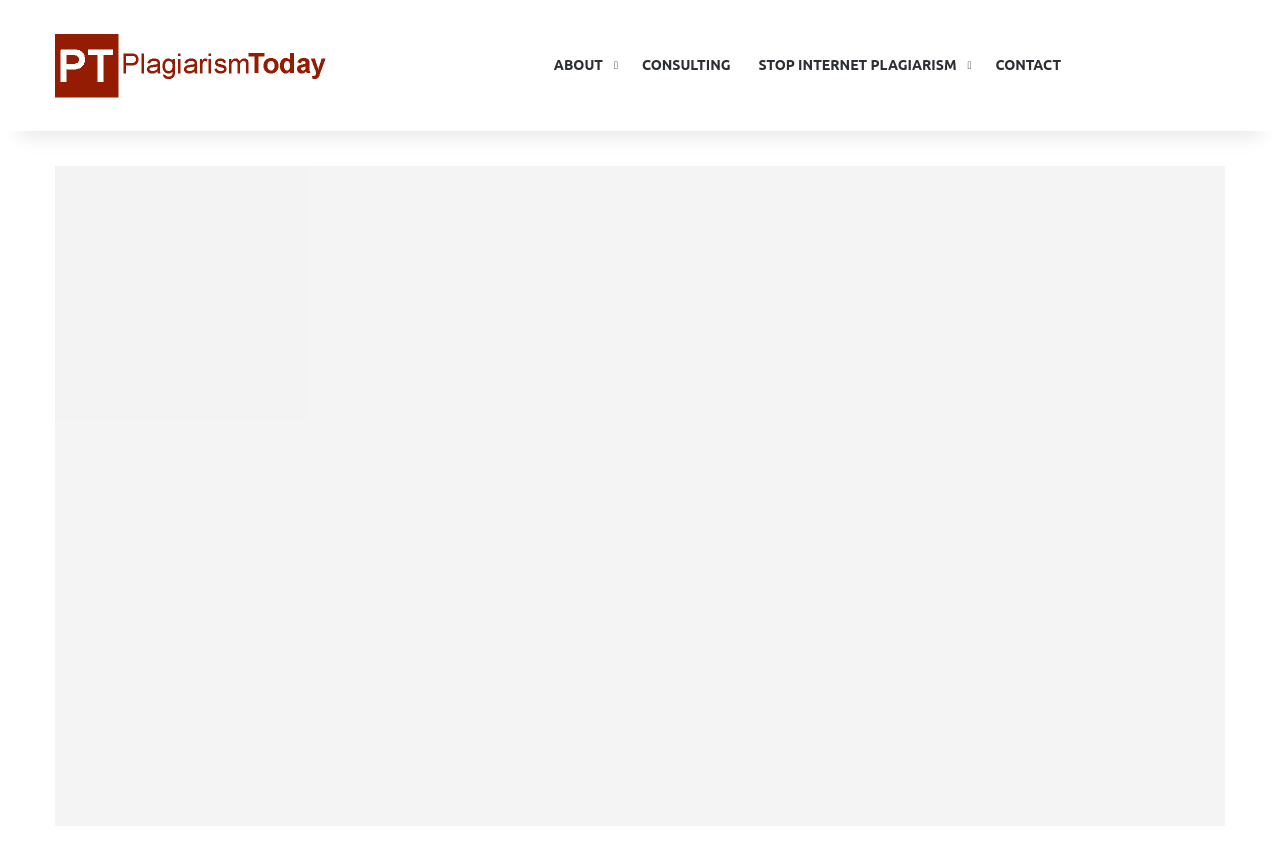Provide a thorough description of this webpage.

The webpage is titled "Timestamping with Pings - Plagiarism Today" and appears to be a blog or article page. At the top, there is a primary navigation section that spans the entire width of the page, taking up about 15% of the screen's height. Within this section, there is a layout table that contains several links and an image. 

On the left side of the navigation section, there is an image and a link to "Plagiarism Today". To the right of this, there are several links, including "ABOUT", "CONSULTING", "STOP INTERNET PLAGIARISM", "CONTACT", and links to social media platforms such as Facebook, YouTube, and Mastodon. There is also a search link at the far right. 

Below the navigation section, there is a large figure that takes up most of the remaining screen space, covering about 80% of the screen's height. The content of this figure is not specified, but it likely contains the main article or blog post.